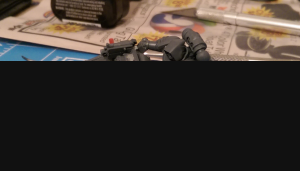Based on the image, please respond to the question with as much detail as possible:
What is partially visible in the background?

The caption states that the background features a partially visible magazine or craft paper, which hints at the creative and detailed work involved in assembling the models.